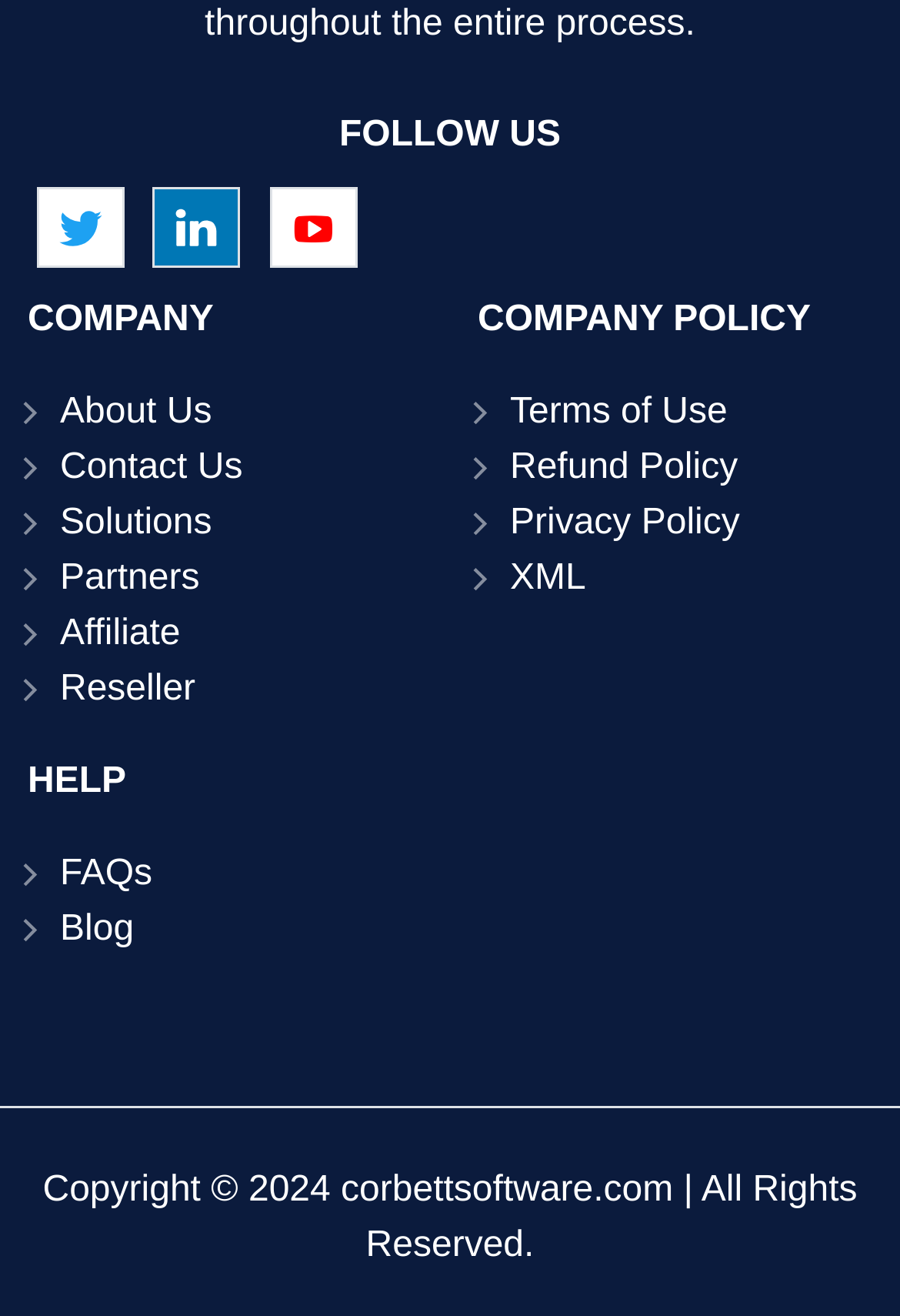Please determine the bounding box coordinates of the element's region to click in order to carry out the following instruction: "Follow us on Twitter". The coordinates should be four float numbers between 0 and 1, i.e., [left, top, right, bottom].

[0.041, 0.143, 0.138, 0.204]